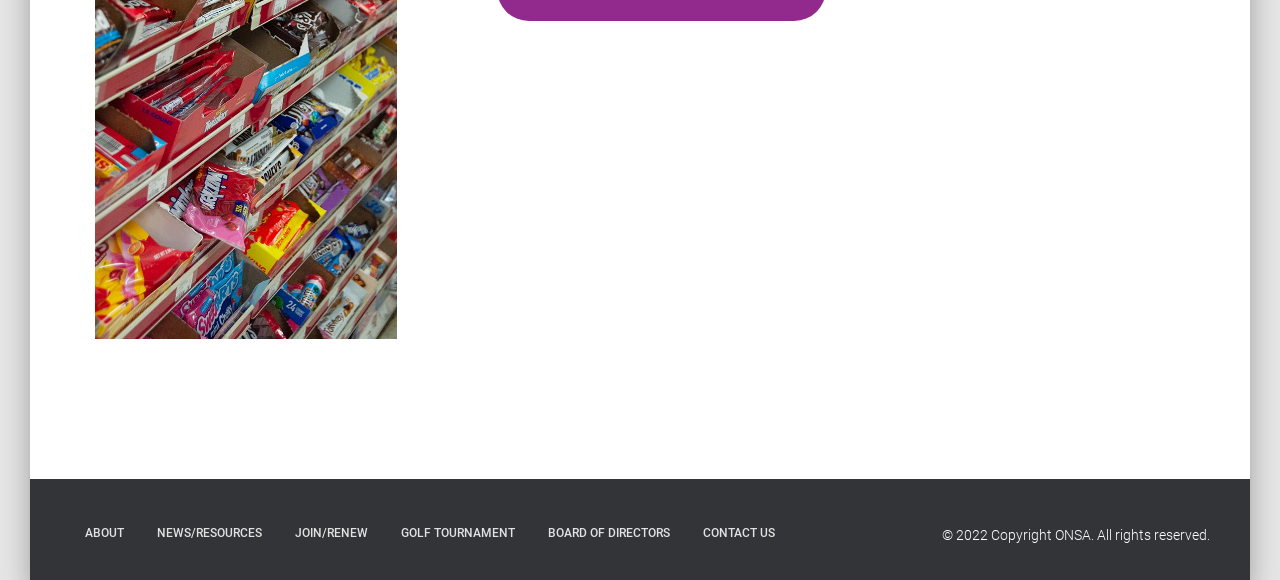Locate the UI element described by GOLF TOURNAMENT in the provided webpage screenshot. Return the bounding box coordinates in the format (top-left x, top-left y, bottom-right x, bottom-right y), ensuring all values are between 0 and 1.

[0.302, 0.878, 0.414, 0.963]